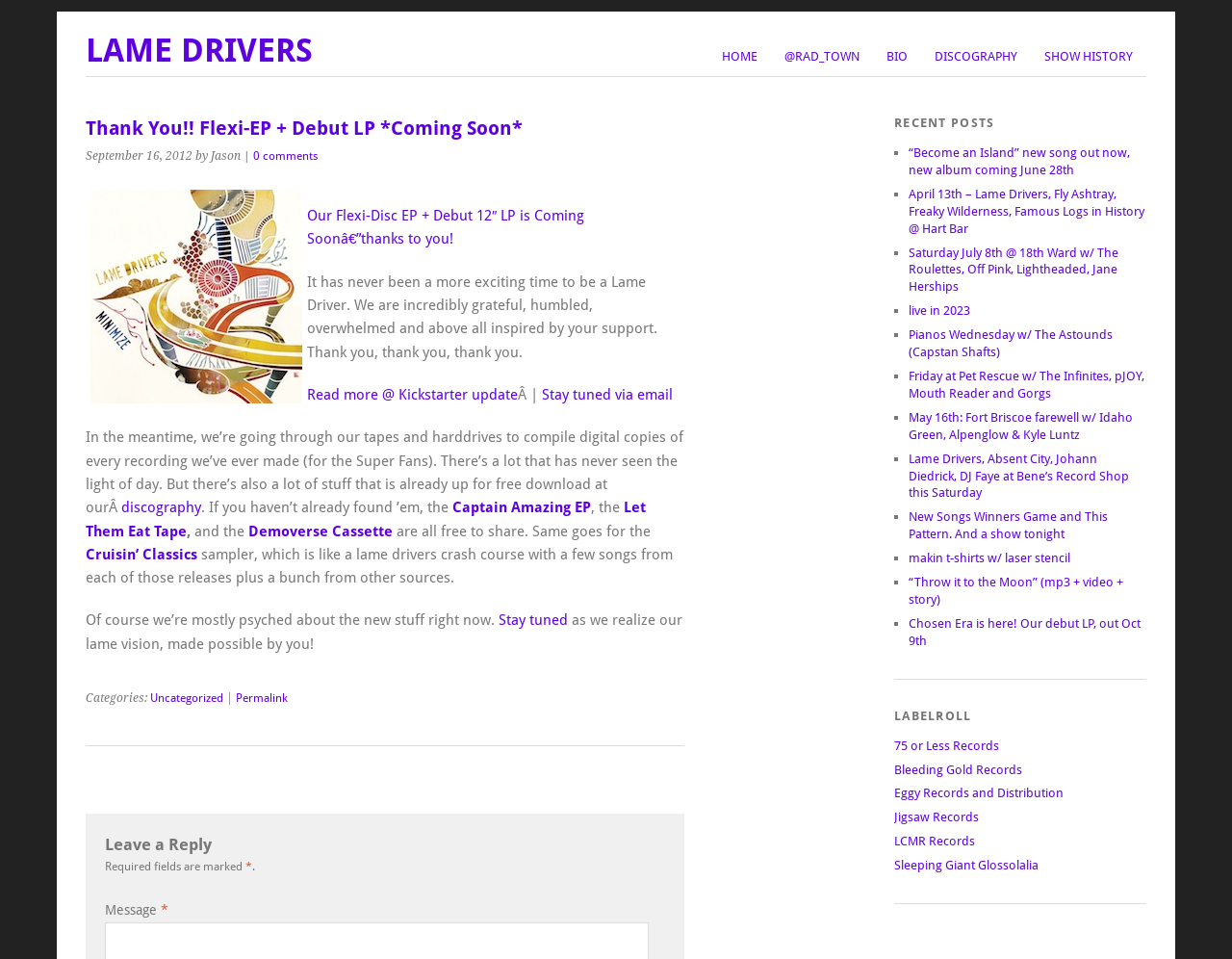Please mark the clickable region by giving the bounding box coordinates needed to complete this instruction: "Read the 'Pronunciation Guide'".

None